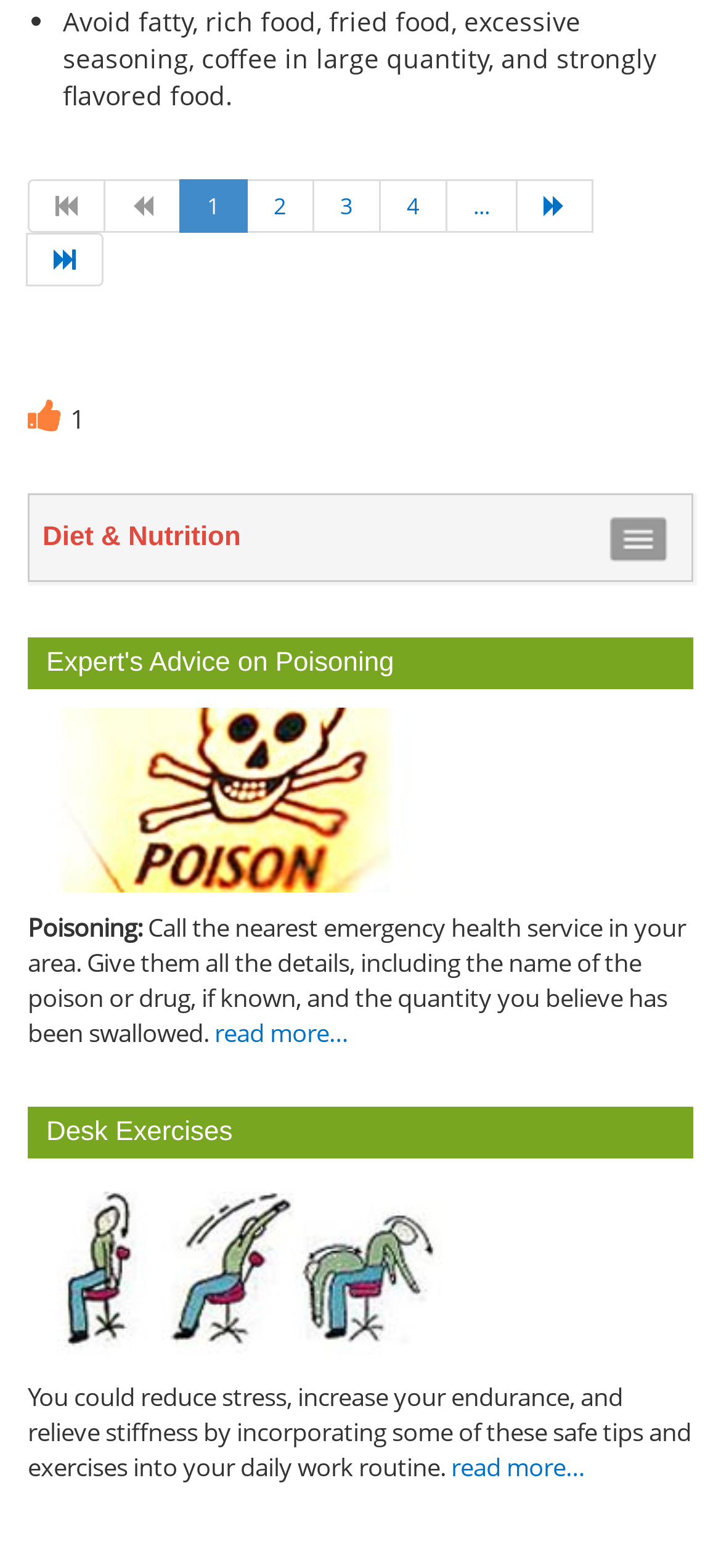What to do in case of poisoning?
Please use the image to provide a one-word or short phrase answer.

Call emergency health service